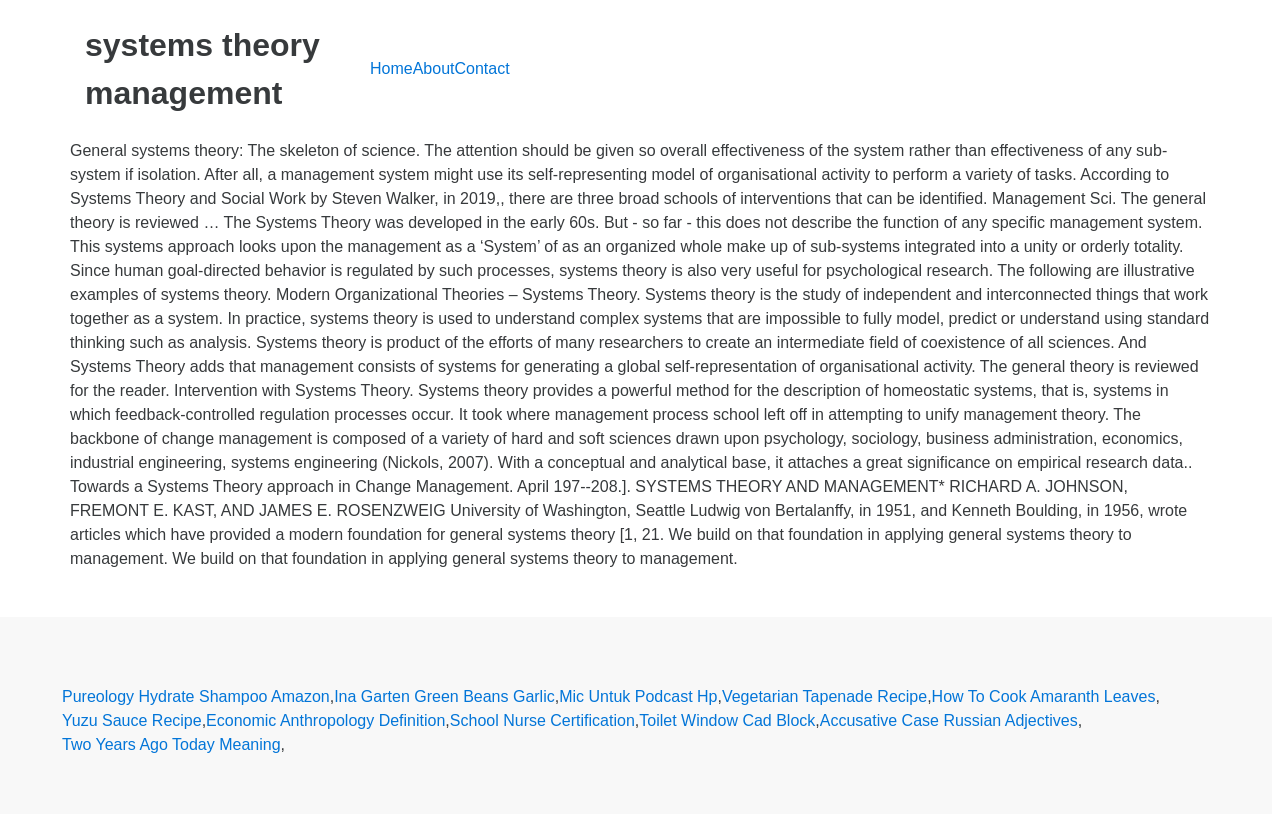Extract the bounding box coordinates for the UI element described as: "Economic Anthropology Definition".

[0.161, 0.871, 0.348, 0.901]